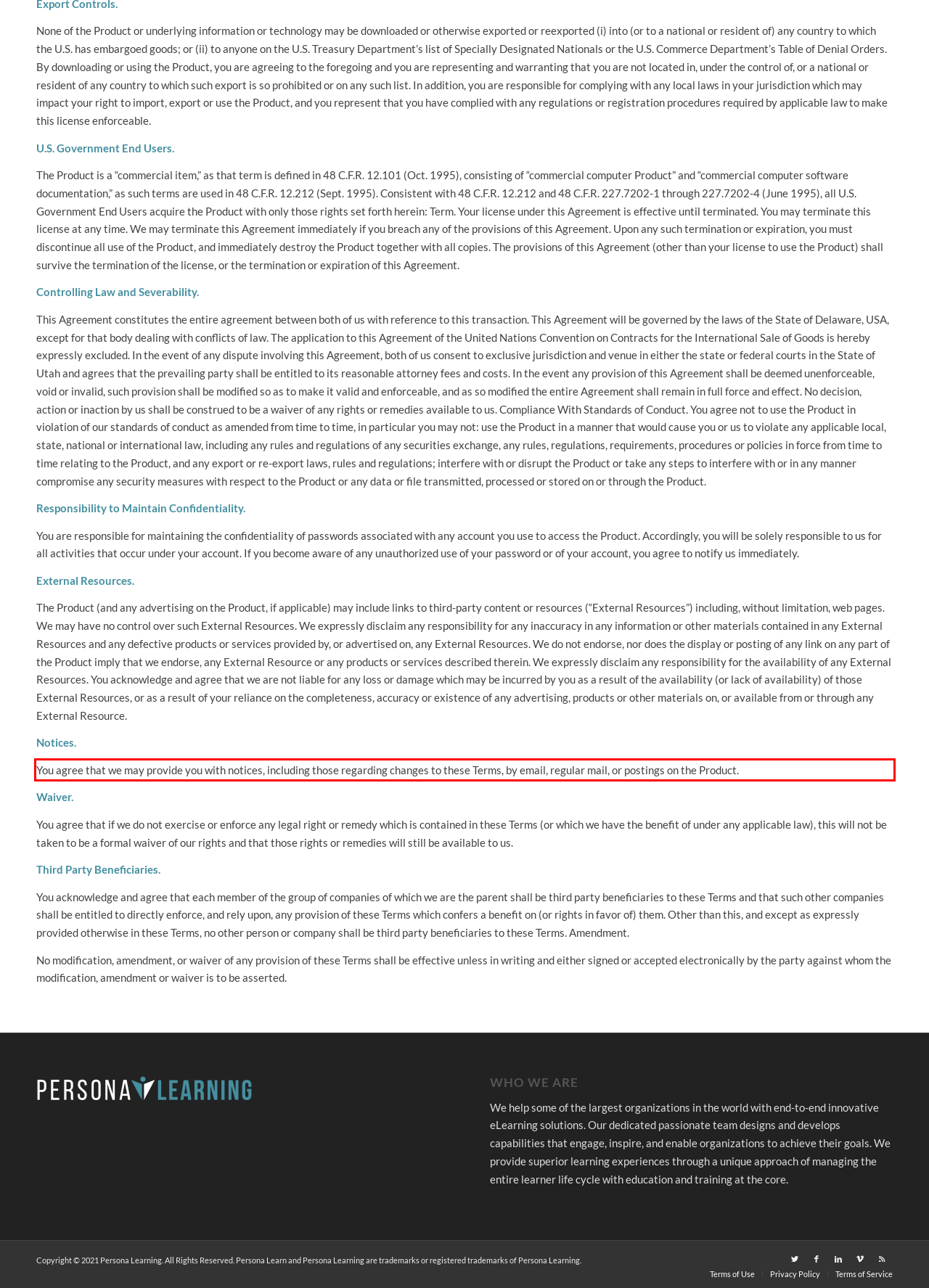Analyze the screenshot of the webpage and extract the text from the UI element that is inside the red bounding box.

You agree that we may provide you with notices, including those regarding changes to these Terms, by email, regular mail, or postings on the Product.